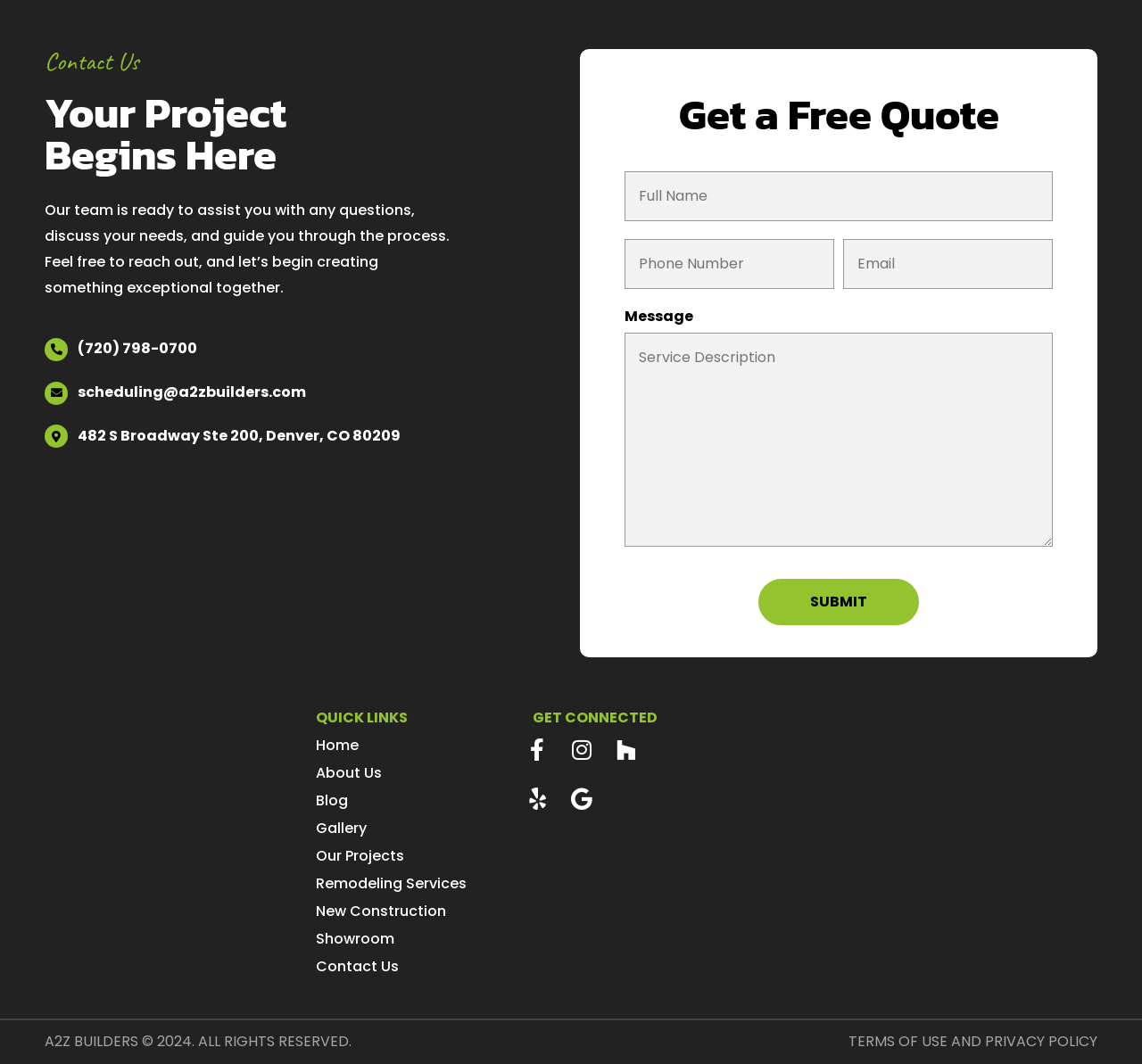What is the copyright year of the company's website?
By examining the image, provide a one-word or phrase answer.

2024